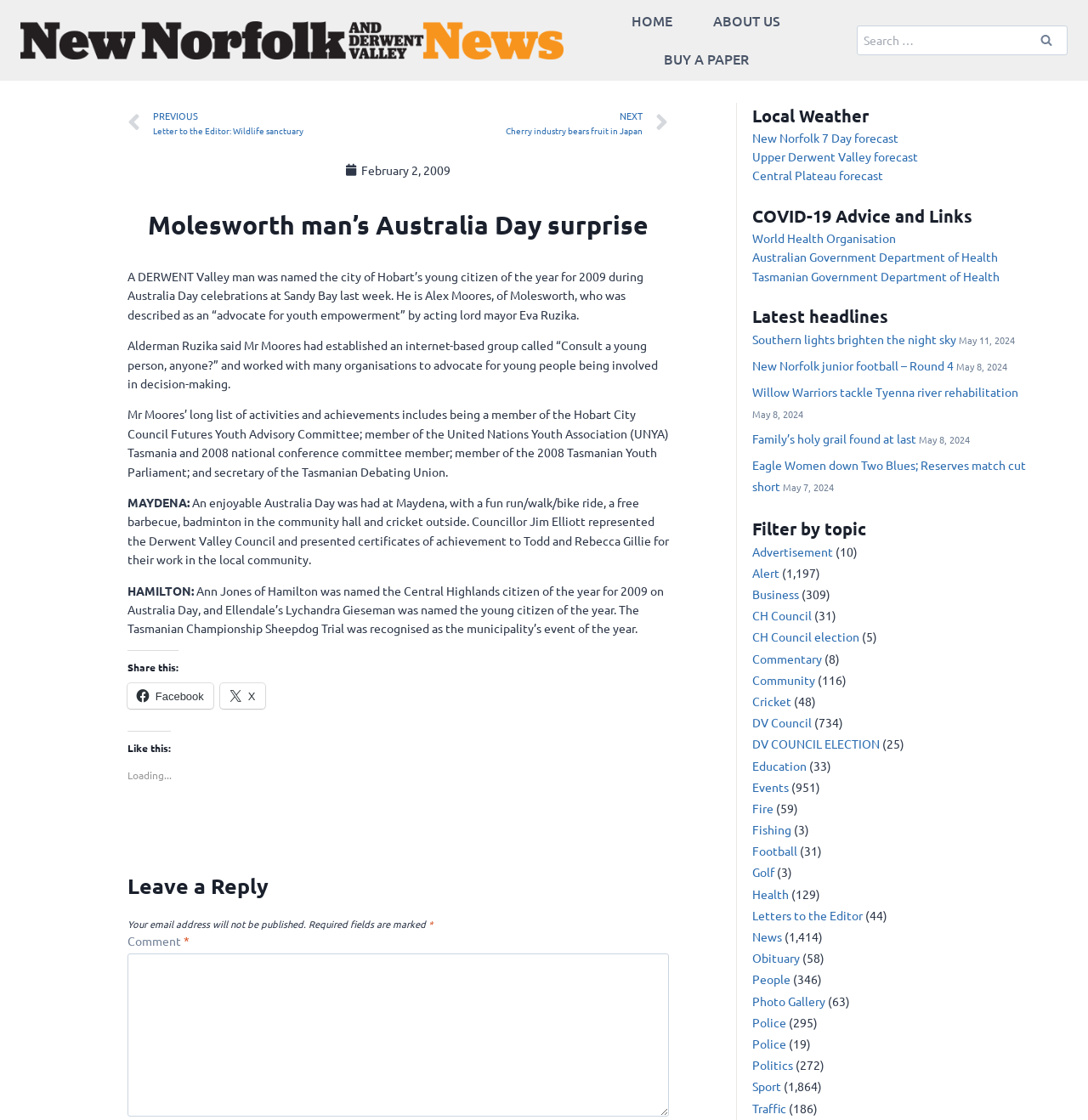What is the date of the article about the Australia Day celebrations?
From the image, provide a succinct answer in one word or a short phrase.

February 2, 2009